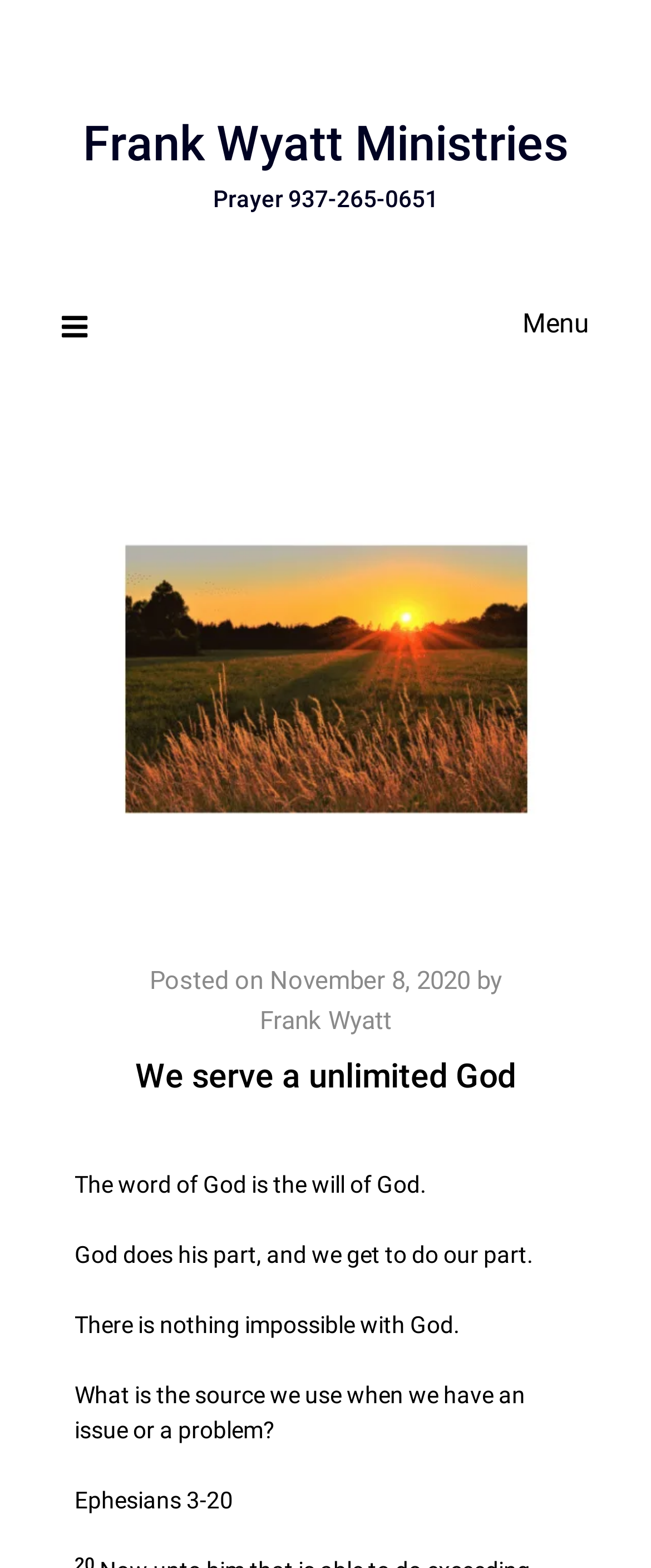Who is the author of the latest article?
Using the image, provide a detailed and thorough answer to the question.

I found the author of the latest article by looking at the link element 'Frank Wyatt' which is located inside the menu dropdown, below the title of the latest article.